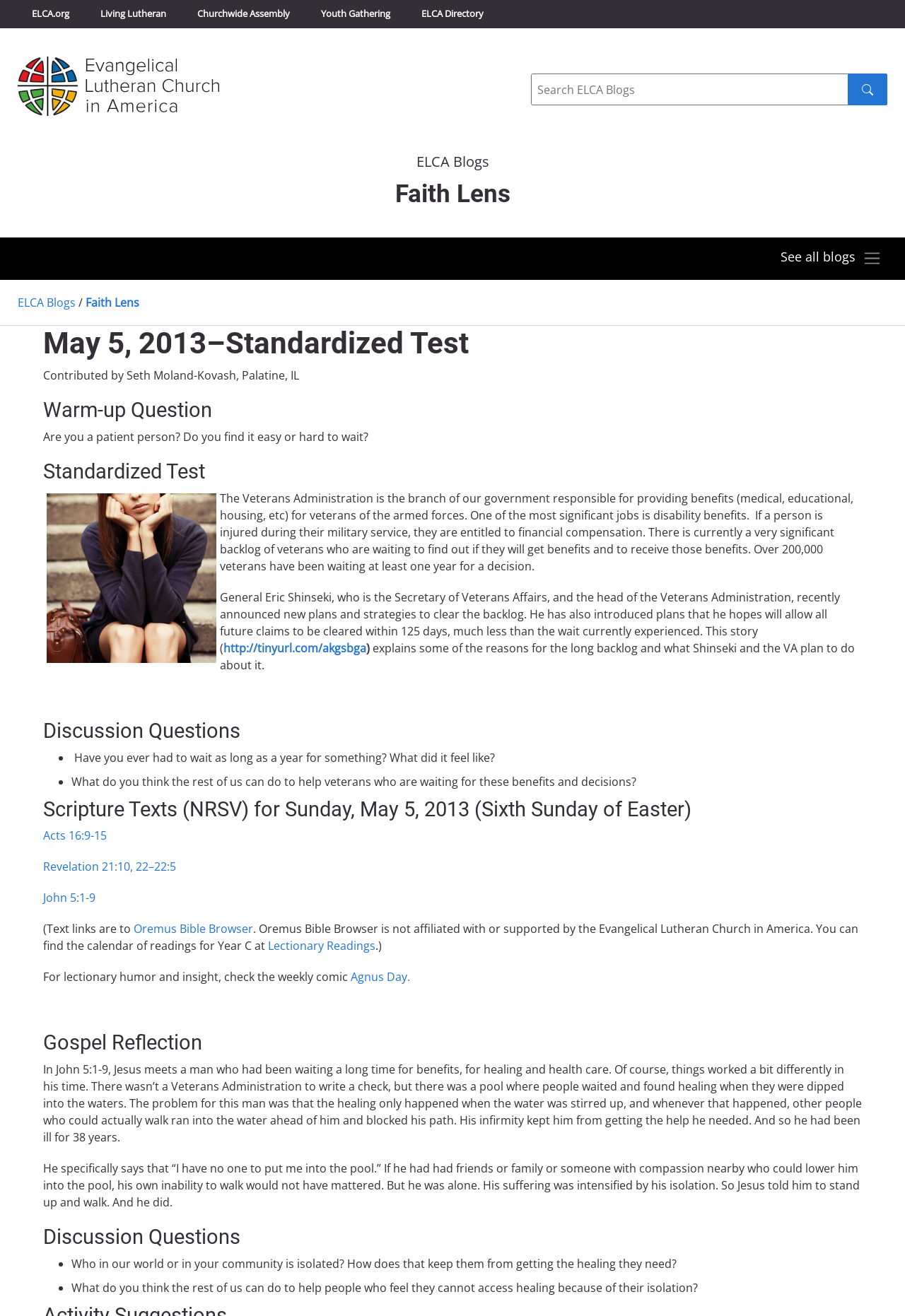From the image, can you give a detailed response to the question below:
What is the purpose of the search bar?

The search bar is located at the top right of the webpage and has a placeholder text 'Search'. It is likely that the purpose of the search bar is to allow users to search for specific content within the website.